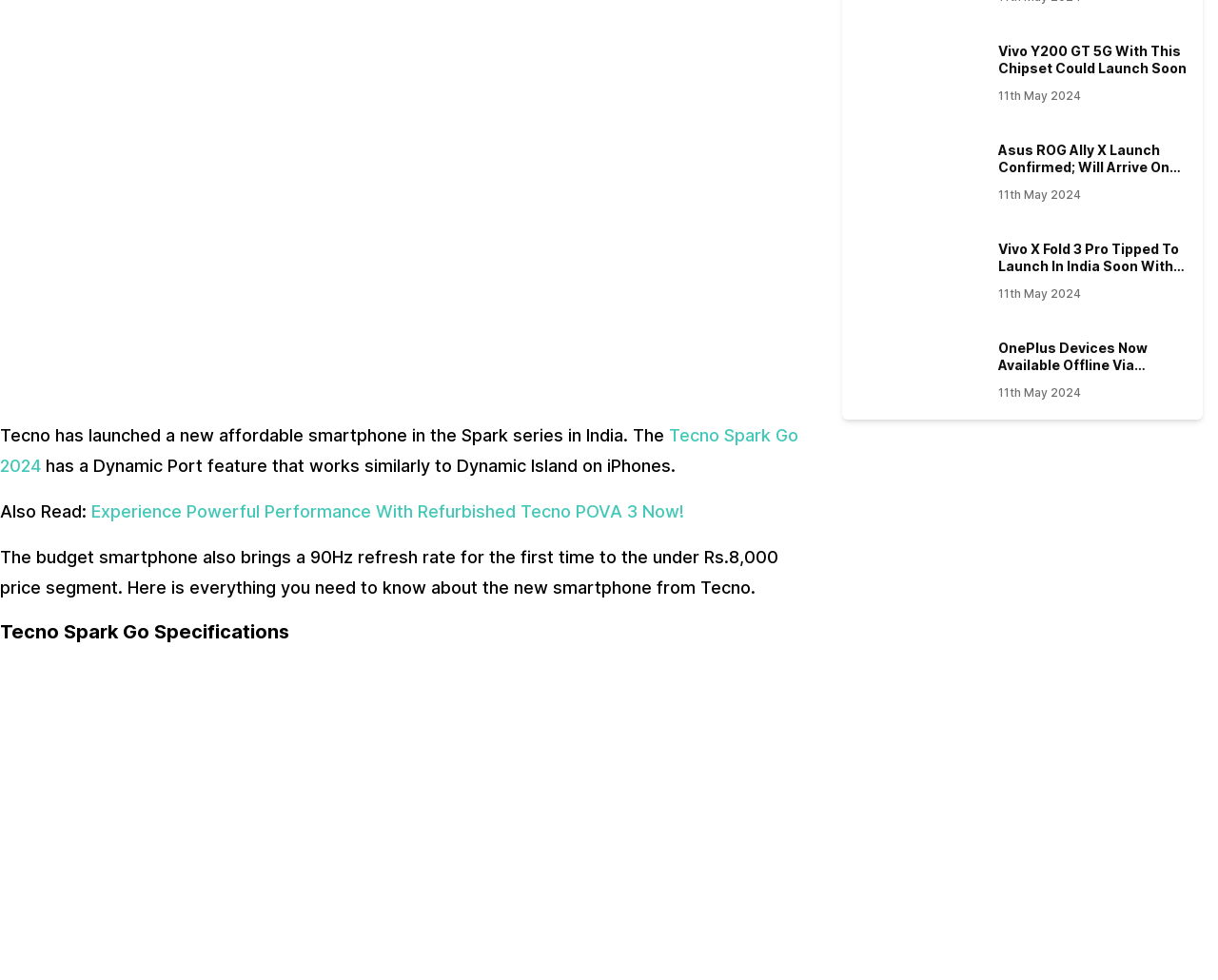Identify the bounding box coordinates for the element that needs to be clicked to fulfill this instruction: "Check the price of Tecno Spark Go 2024 in India". Provide the coordinates in the format of four float numbers between 0 and 1: [left, top, right, bottom].

[0.0, 0.655, 0.666, 0.682]